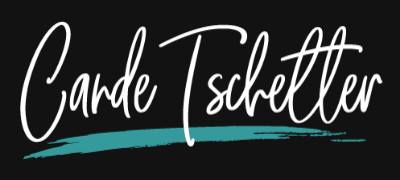Paint a vivid picture with your description of the image.

This image features the elegant logo of Cande Tschetter, showcasing her name in a stylish, flowing script that conveys a sense of creativity and professionalism. The name "Cande Tschetter" is prominently displayed in white, surrounded by a striking teal brushstroke that adds a dynamic touch. The background is a deep black, which enhances the visual contrast and emphasizes the logo's modern and sophisticated design. This logo is representative of Cande's brand, reflecting her focus on educating patients and healthcare professionals through her work as a healthcare writer and storyteller.